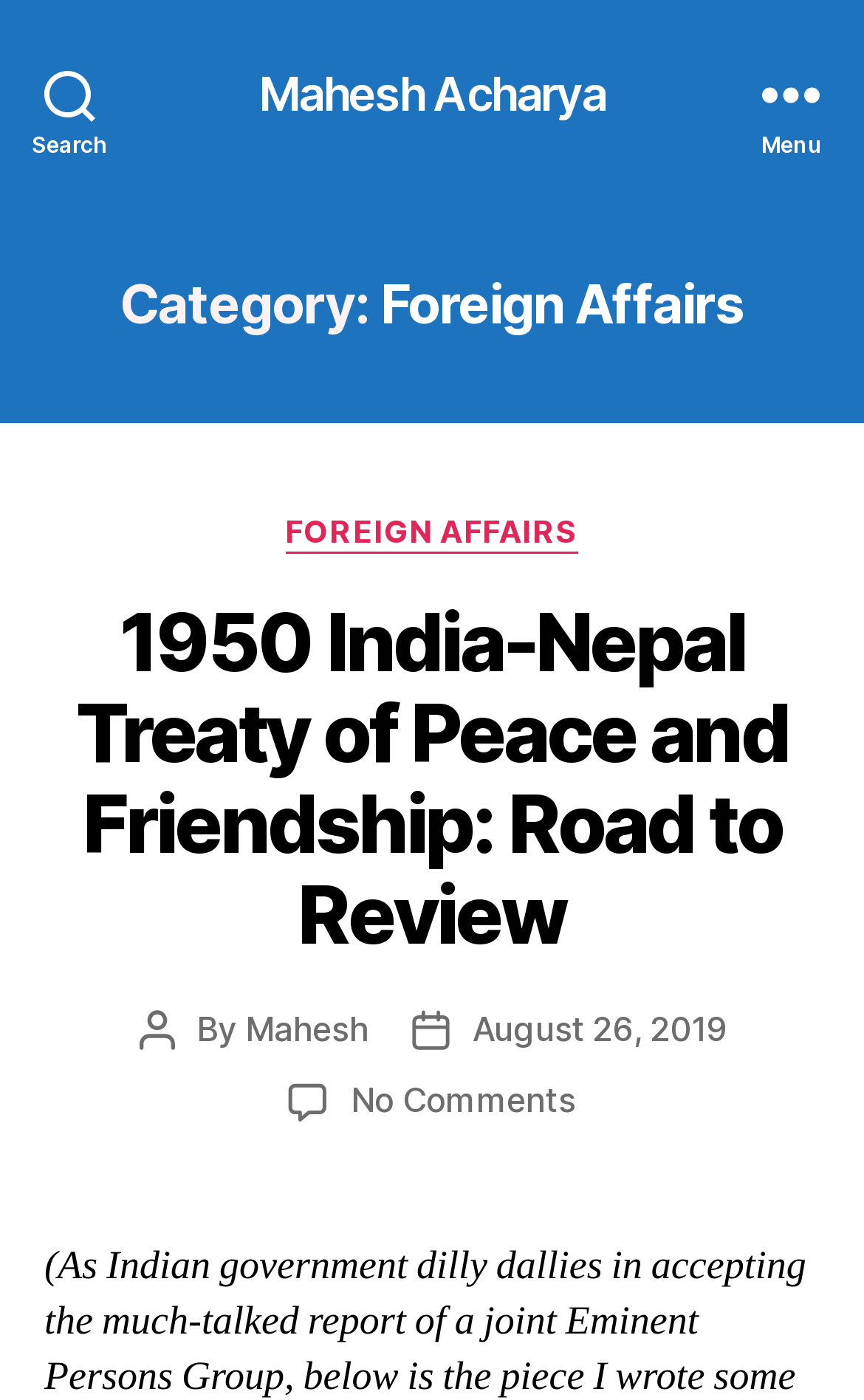Describe every aspect of the webpage in a detailed manner.

The webpage is about Foreign Affairs, specifically featuring an article titled "1950 India-Nepal Treaty of Peace and Friendship: Road to Review" by Mahesh Acharya. 

At the top left, there is a search button. Next to it, on the top center, is a link to the author's profile, Mahesh Acharya. On the top right, there is a menu button. 

Below the top section, there is a header section that spans the entire width of the page. Within this section, there is a heading that categorizes the article under "Foreign Affairs". 

Below the header section, there is another section that also spans the entire width of the page. This section contains several elements. On the left, there is a subheading "Categories" followed by a link to "FOREIGN AFFAIRS". 

To the right of the categories section, there is the article title "1950 India-Nepal Treaty of Peace and Friendship: Road to Review", which is also a link. Below the article title, there are details about the post, including the author's name, "Mahesh", and the post date, "August 26, 2019". Additionally, there is a link indicating that there are no comments on the article.